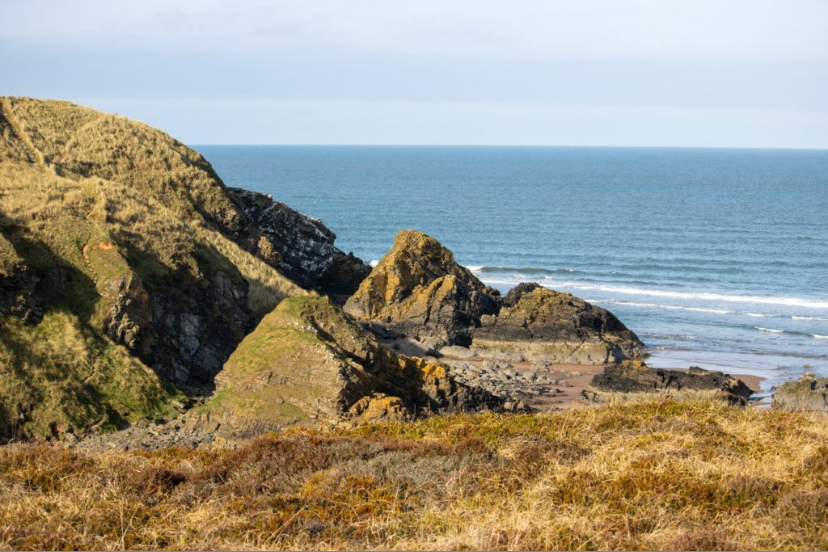Describe the image with as much detail as possible.

The image showcases a stunning coastal landscape near Grandhome, highlighting a picturesque scene that embodies the beauty of summer walks. In the foreground, lush green grass and golden heather create a vibrant contrast against the rugged cliffs, while in the background, the tranquil sea stretches towards the horizon. The waves gently lap at the rocky shore, with the distinct formations of the coastline creating an inviting and serene atmosphere. This idyllic setting reflects the charm of the area, encouraging exploration of the natural wonders found in Aberdeen and Aberdeenshire. Perfect for walkers and nature enthusiasts, this location promises a refreshing escape into the great outdoors.